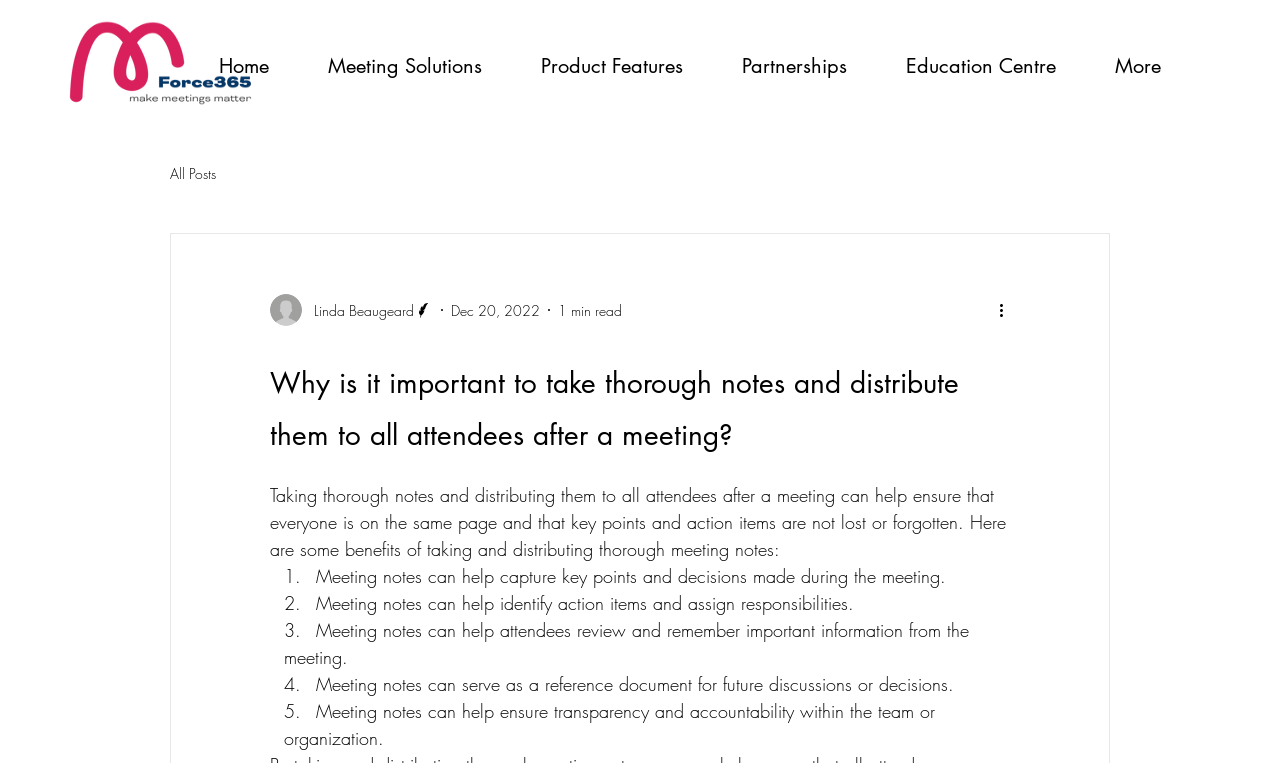Please identify the bounding box coordinates of the element I should click to complete this instruction: 'Click the 'All Posts' link'. The coordinates should be given as four float numbers between 0 and 1, like this: [left, top, right, bottom].

[0.133, 0.214, 0.169, 0.239]